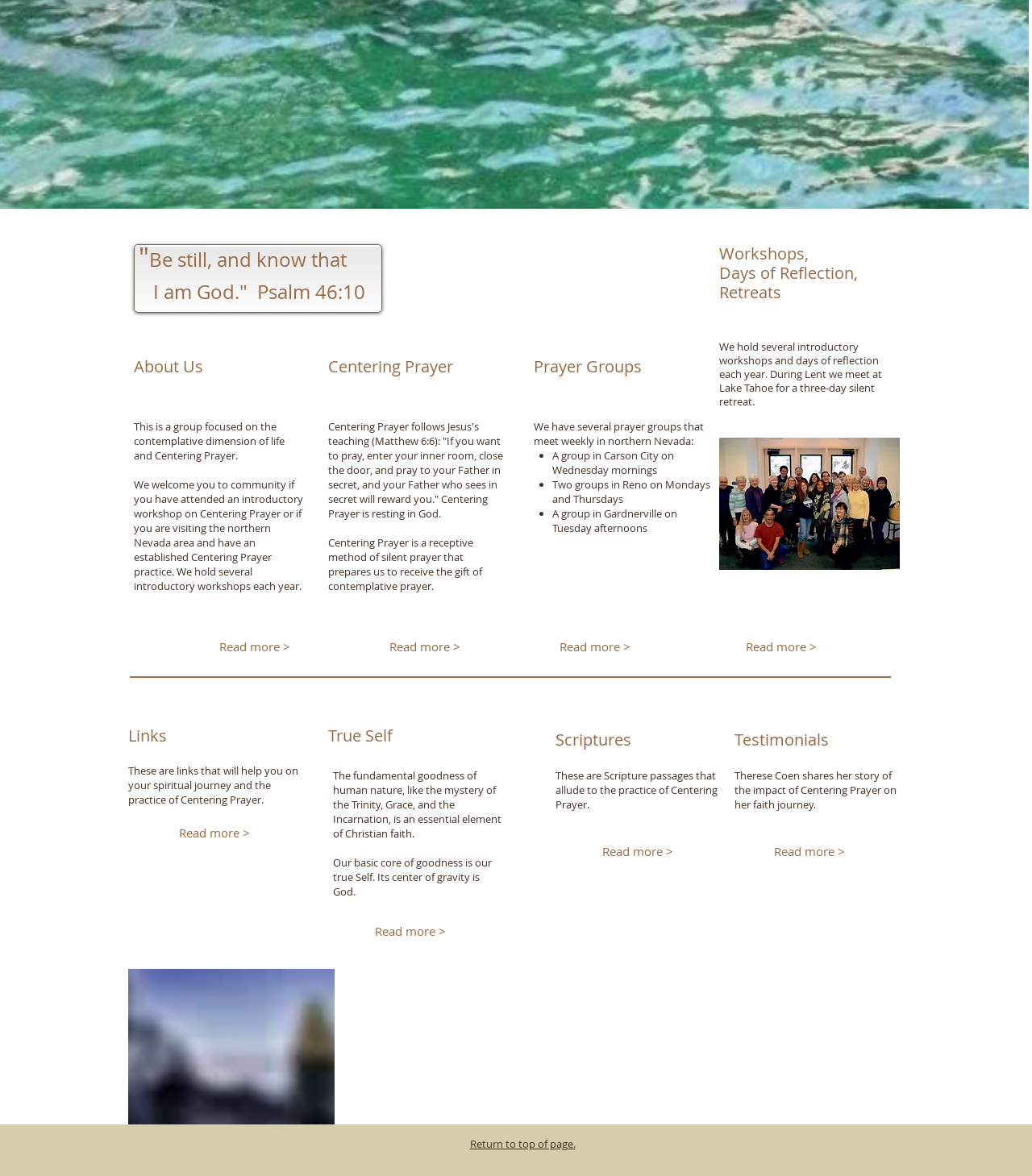Pinpoint the bounding box coordinates of the clickable element to carry out the following instruction: "Learn about Centering Prayer."

[0.318, 0.356, 0.488, 0.443]